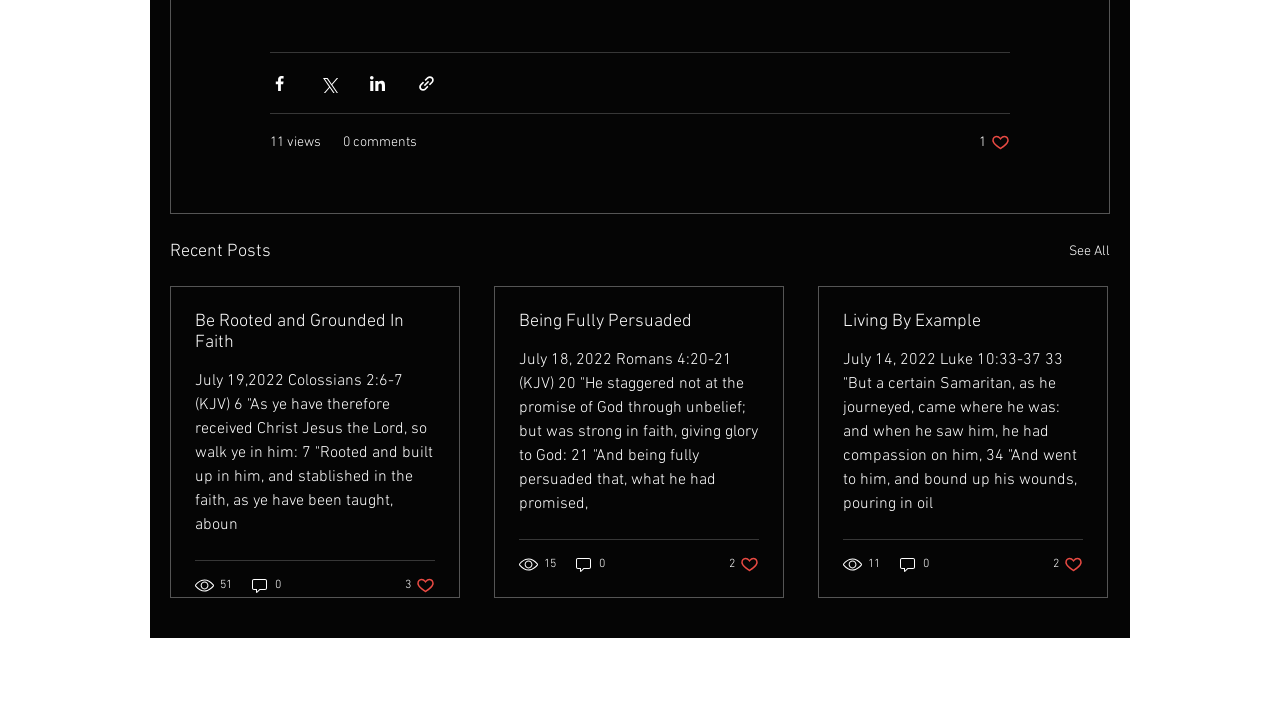What is the title of the first article?
Provide a concise answer using a single word or phrase based on the image.

Be Rooted and Grounded In Faith